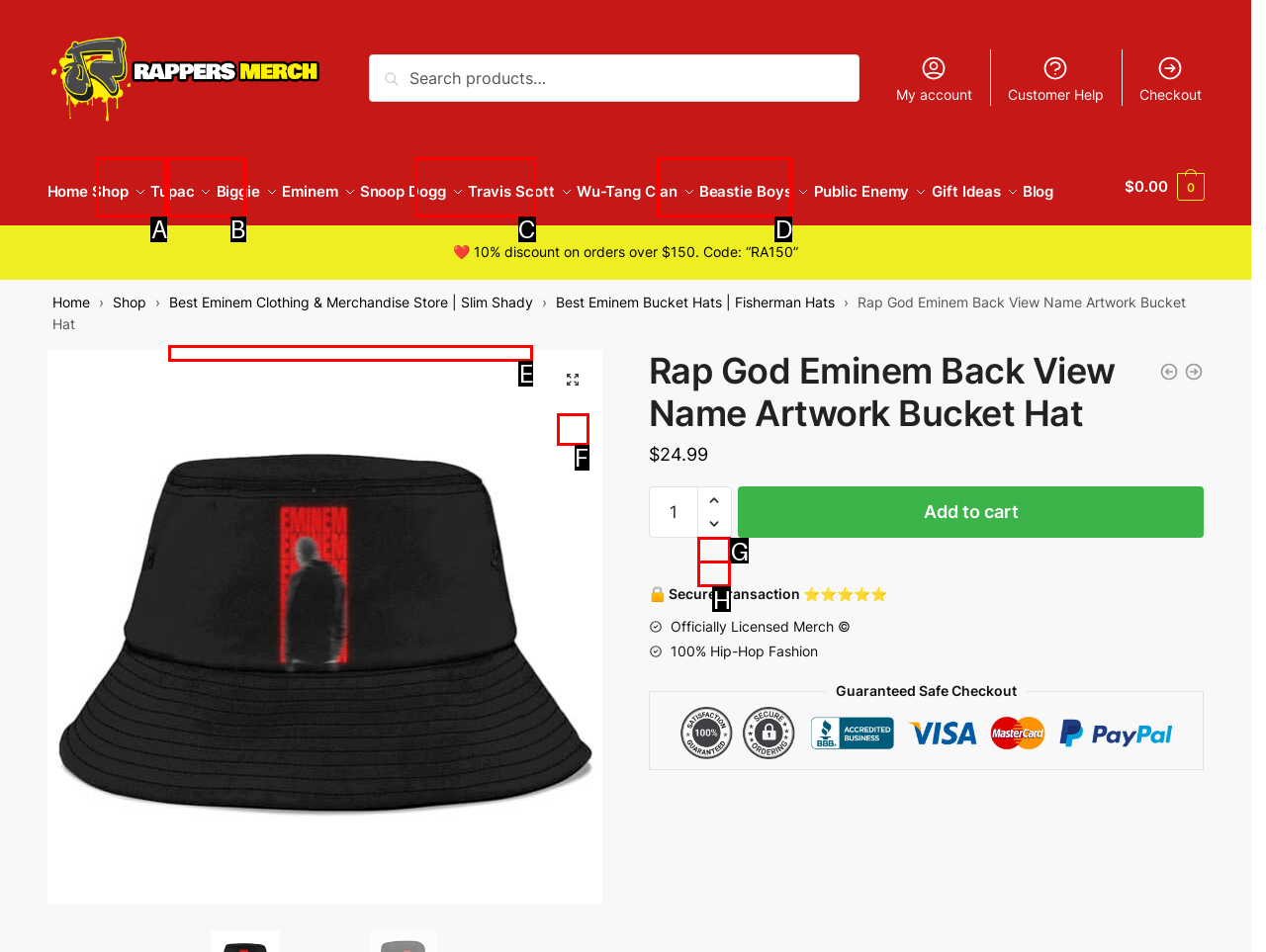Find the HTML element that suits the description: Shop
Indicate your answer with the letter of the matching option from the choices provided.

A